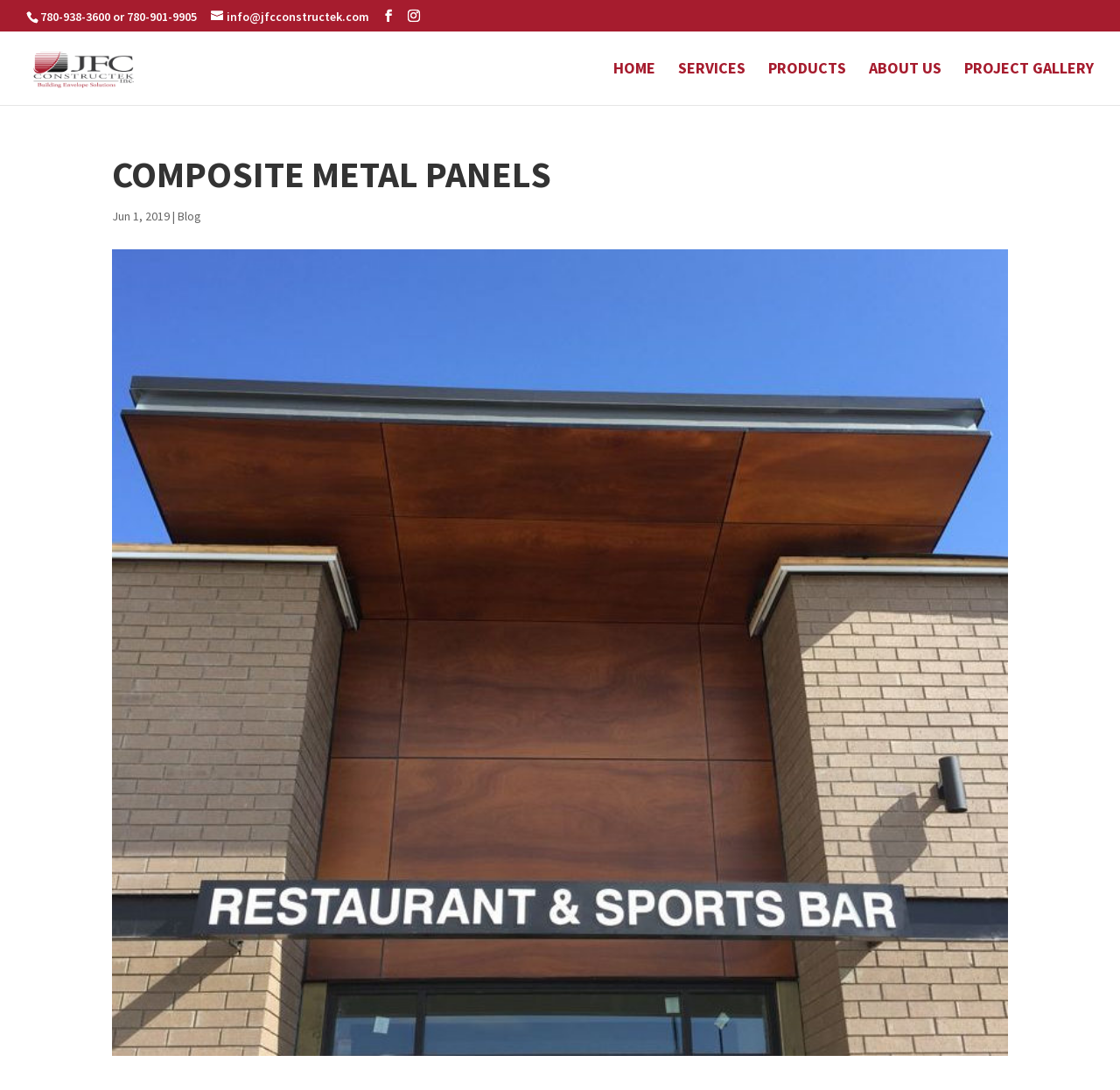Please provide a detailed answer to the question below by examining the image:
Is there a search function on the webpage?

I found a search box on the webpage with the label 'Search for:', which indicates that there is a search function available.